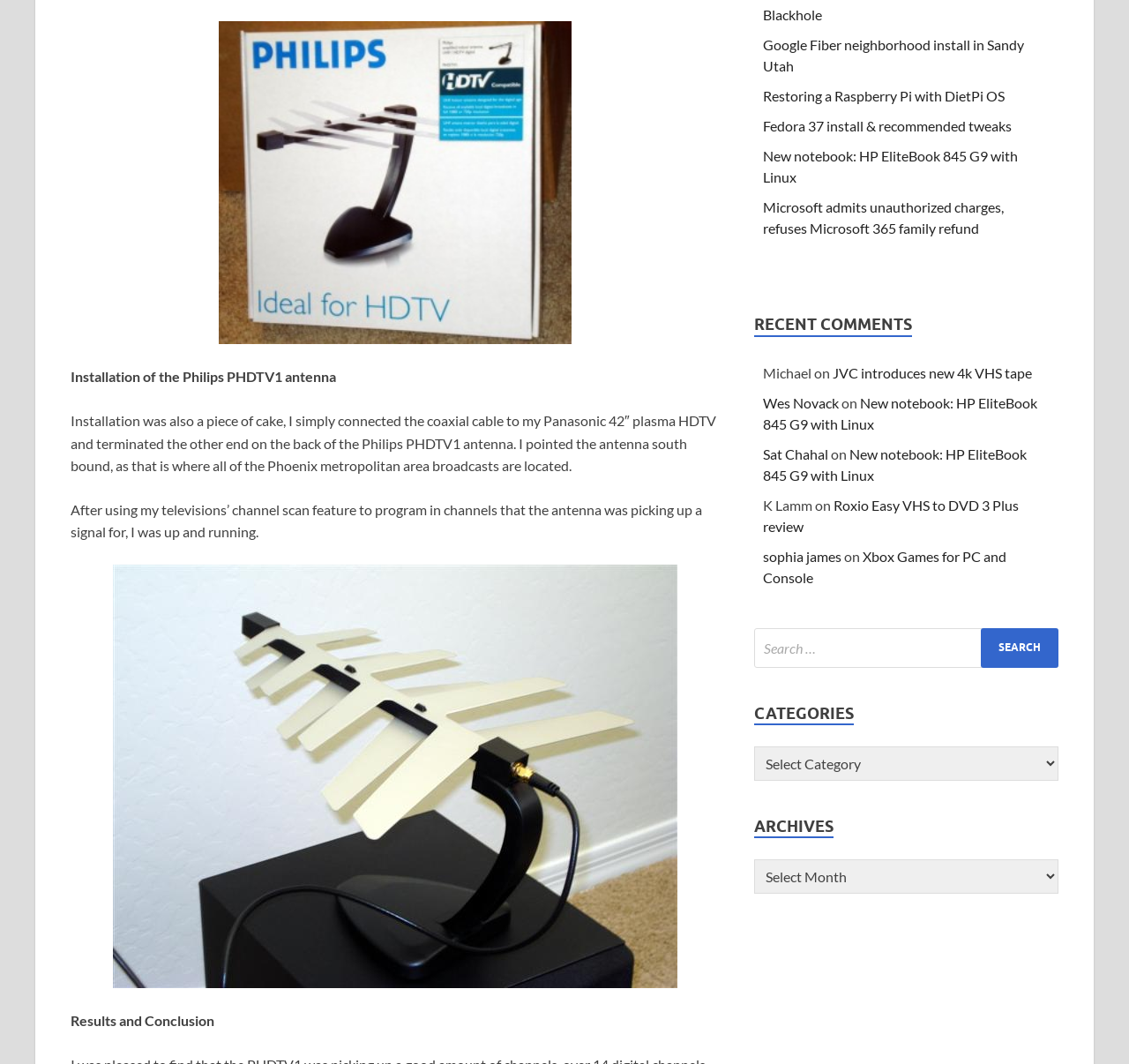Bounding box coordinates are given in the format (top-left x, top-left y, bottom-right x, bottom-right y). All values should be floating point numbers between 0 and 1. Provide the bounding box coordinate for the UI element described as: parent_node: Search for: value="Search"

[0.869, 0.59, 0.938, 0.627]